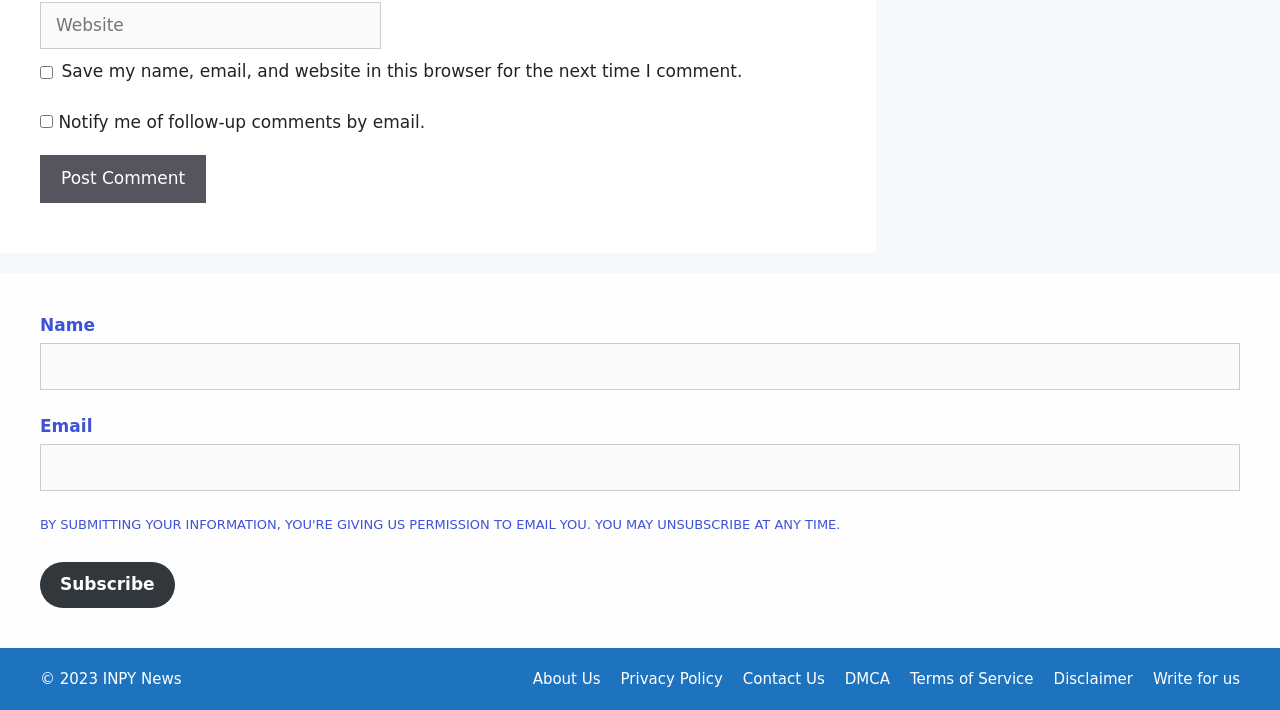Identify the bounding box coordinates of the region I need to click to complete this instruction: "Enter website name".

[0.031, 0.002, 0.298, 0.069]